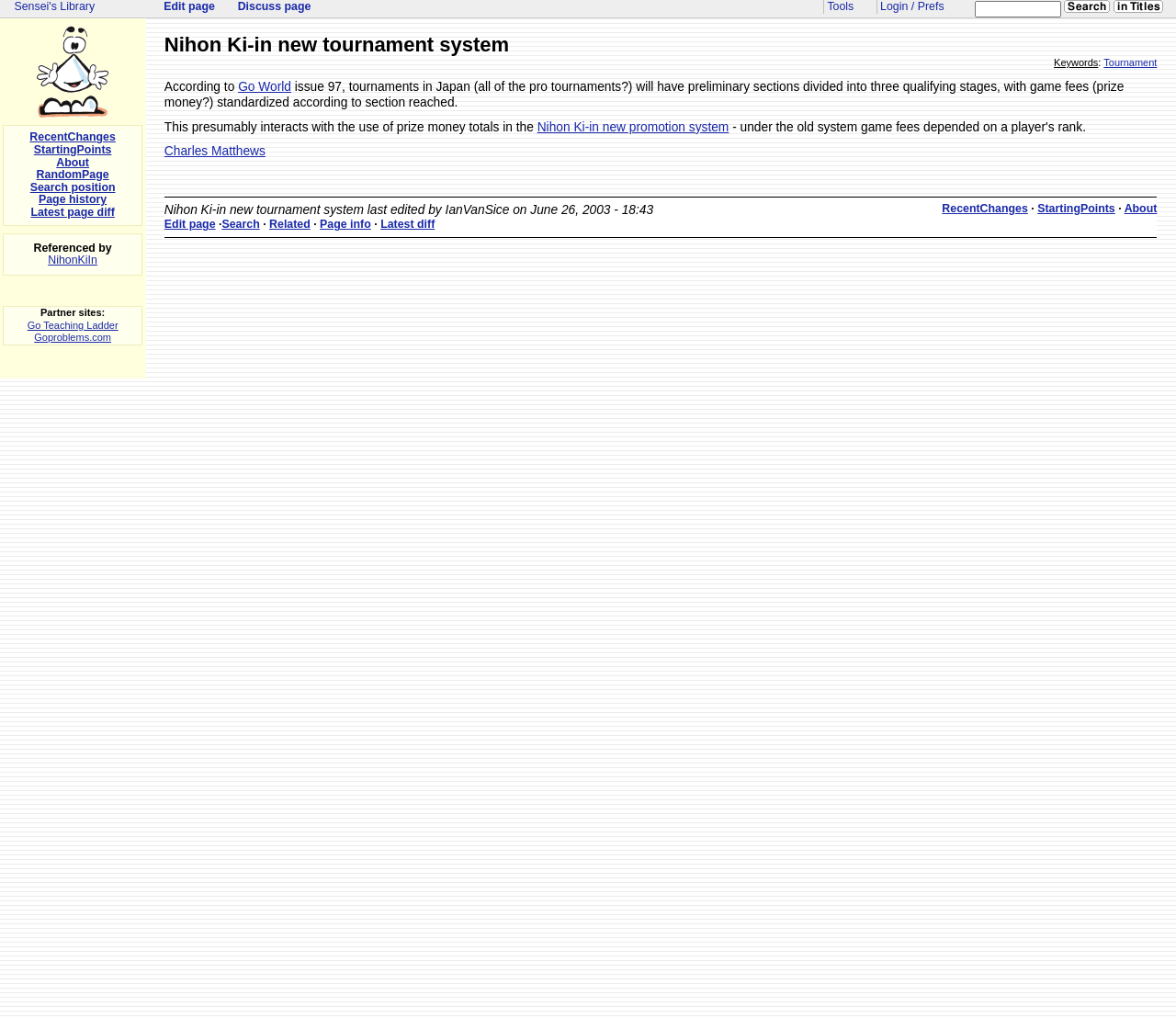Please extract the primary headline from the webpage.

Nihon Ki-in new tournament system